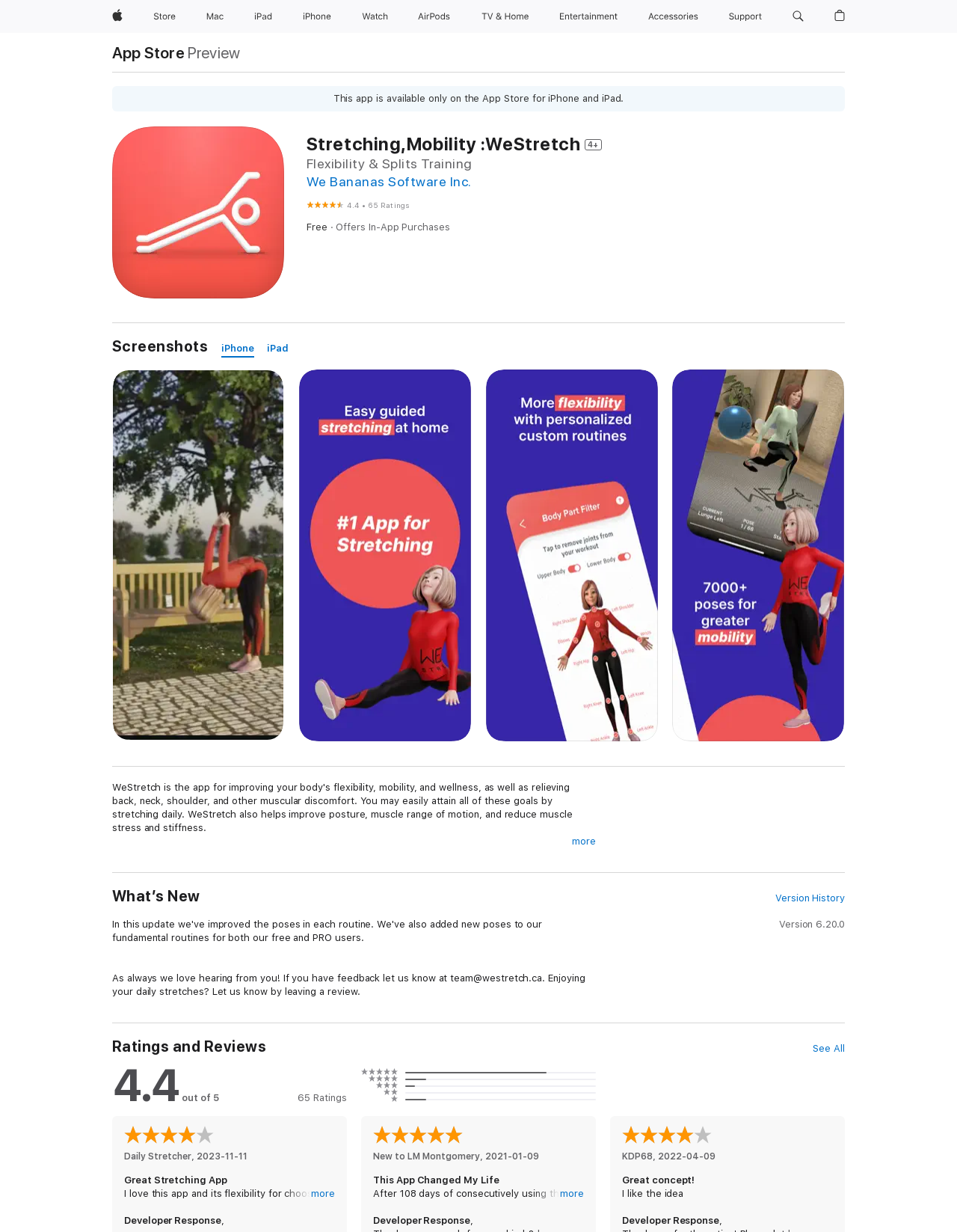Determine the bounding box coordinates of the clickable area required to perform the following instruction: "Go to We Bananas Software Inc.". The coordinates should be represented as four float numbers between 0 and 1: [left, top, right, bottom].

[0.32, 0.141, 0.493, 0.154]